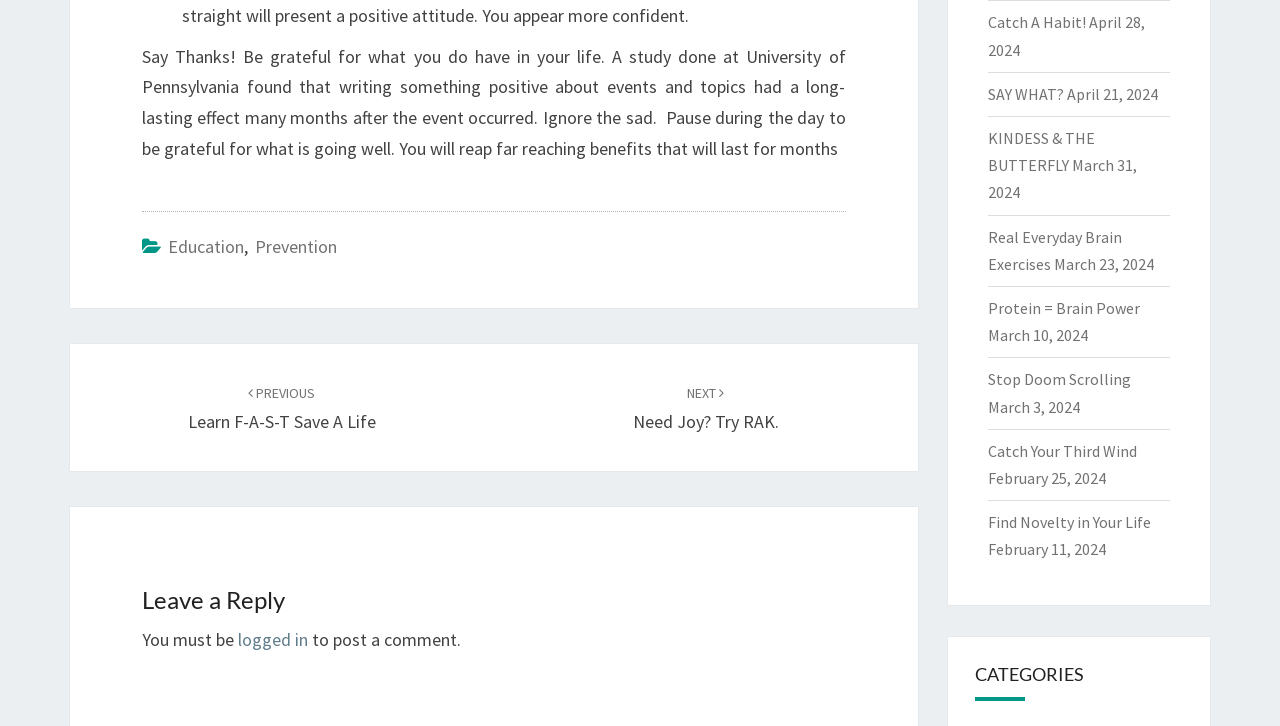Extract the bounding box coordinates for the HTML element that matches this description: "Education". The coordinates should be four float numbers between 0 and 1, i.e., [left, top, right, bottom].

[0.131, 0.324, 0.191, 0.356]